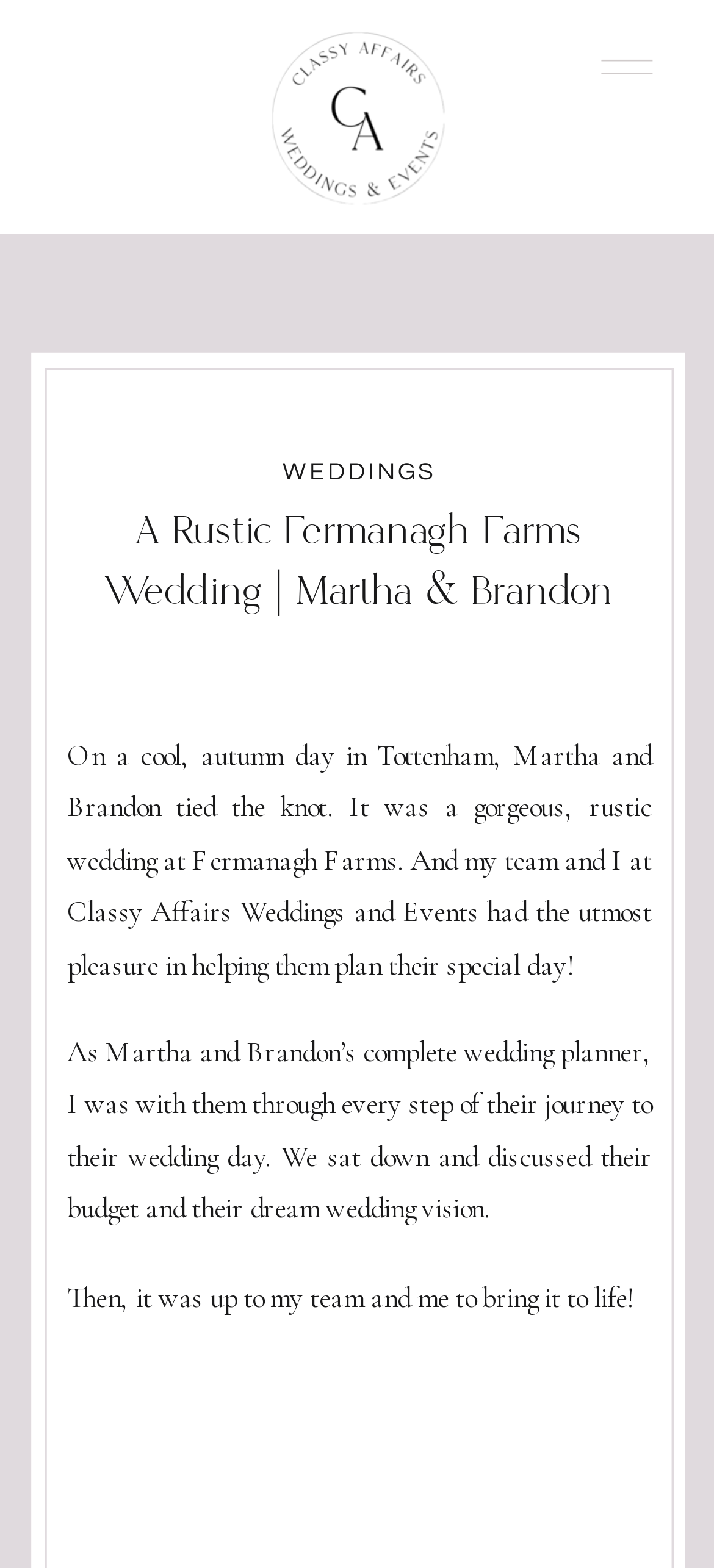Give a one-word or one-phrase response to the question: 
What is the name of the wedding venue?

Fermanagh Farms